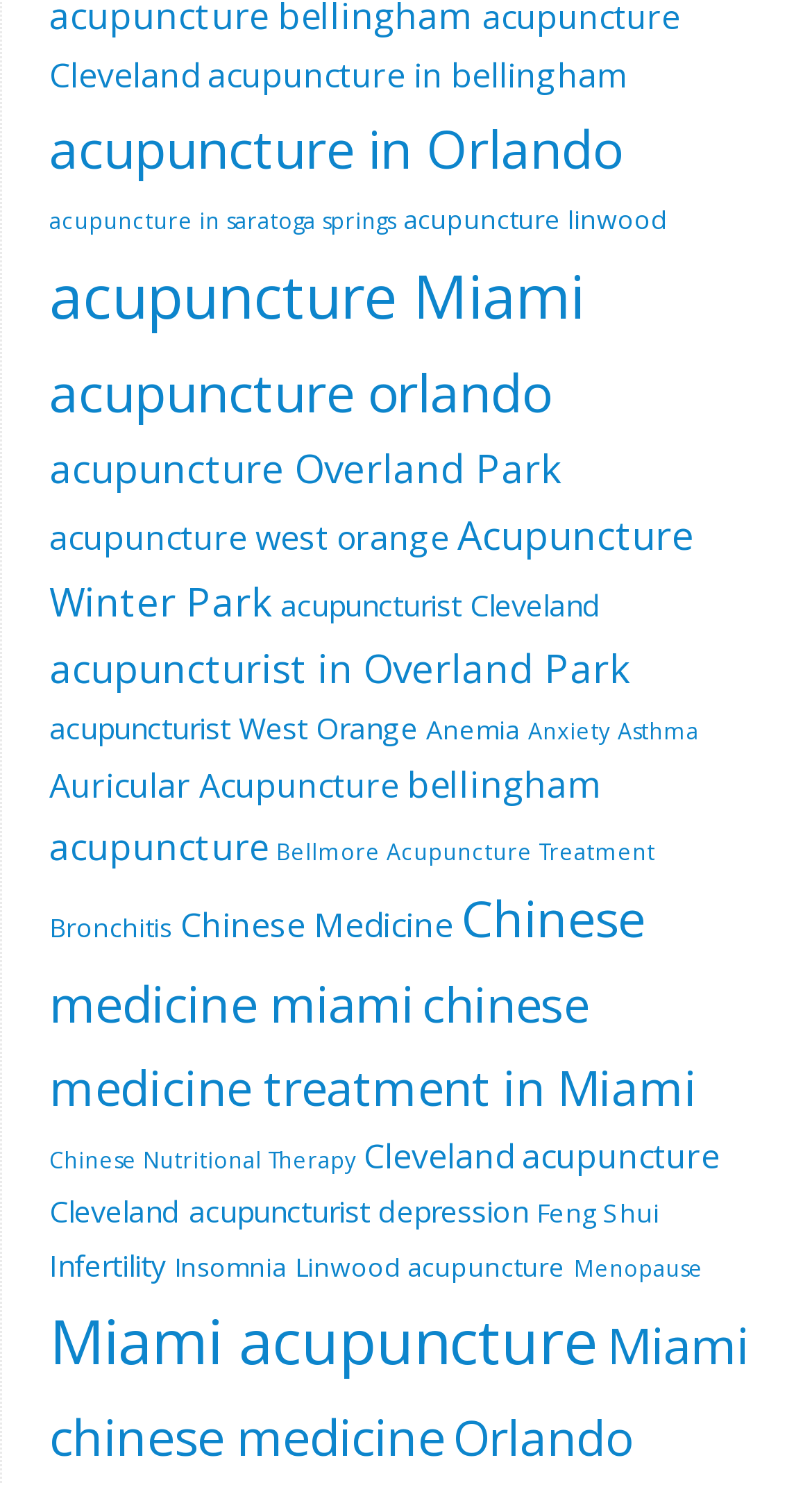Please identify the bounding box coordinates of where to click in order to follow the instruction: "check out Cleveland acupuncture".

[0.447, 0.763, 0.886, 0.794]